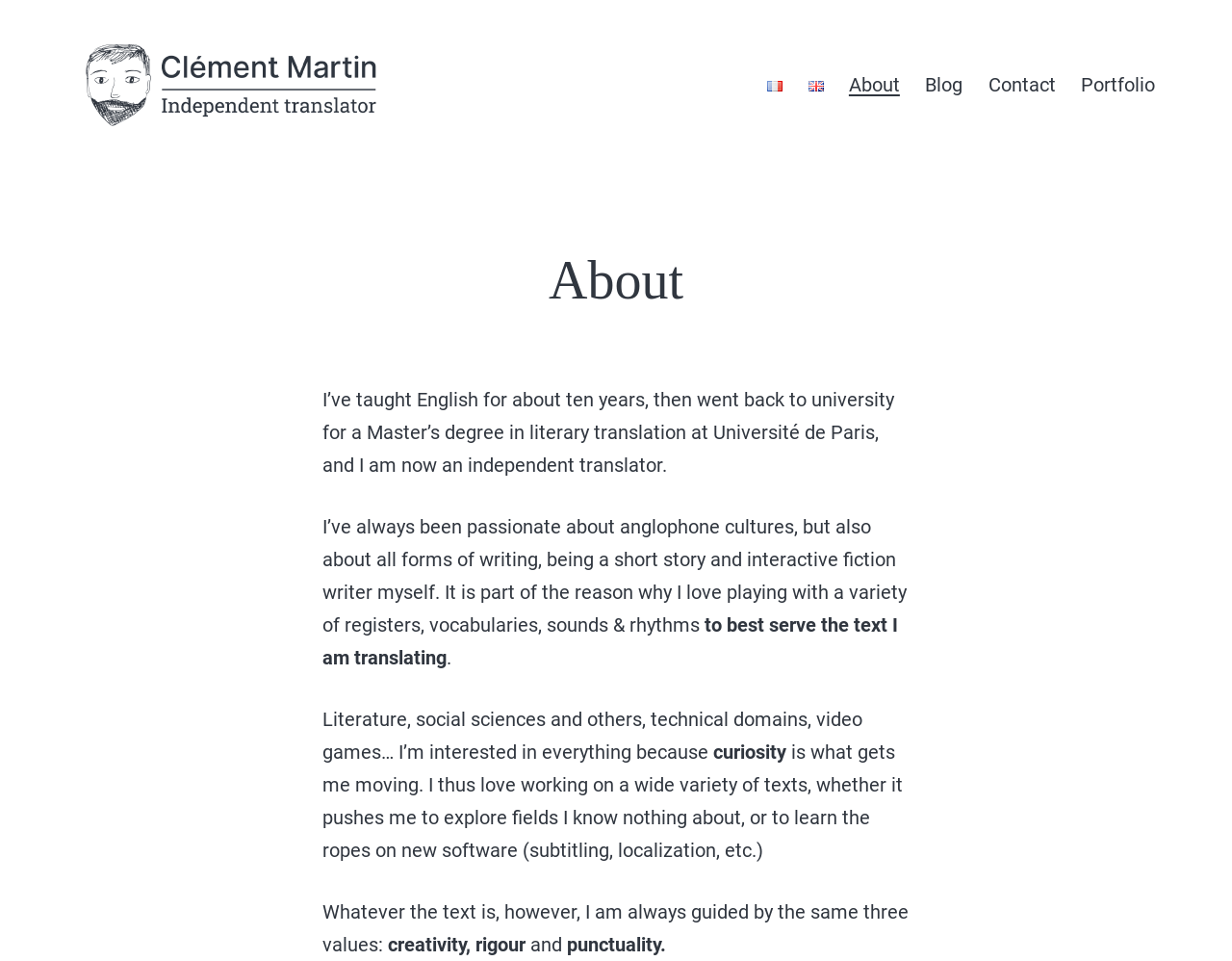Elaborate on the webpage's design and content in a detailed caption.

This webpage is about Clément Martin, a translator, and his journey to becoming a professional translator. At the top left corner, there are two links, one empty and the other with the name "Clément Martin". Below these links, there is a primary navigation menu with five links: "Français", "English", "About", "Blog", and "Contact", each accompanied by a small image. The "About" link is currently selected.

The main content of the page is divided into several paragraphs. At the top, there is a heading that reads "About". Below the heading, there is a paragraph that describes Clément Martin's background, including his experience teaching English and his Master's degree in literary translation. The next paragraph explains his passion for anglophone cultures and writing, and how it influences his translation work.

The following paragraphs describe Clément Martin's approach to translation, including his interest in working on a wide variety of texts and his values of creativity, rigour, and punctuality. The text is written in a personal and reflective tone, giving insight into Clément Martin's personality and approach to his work.